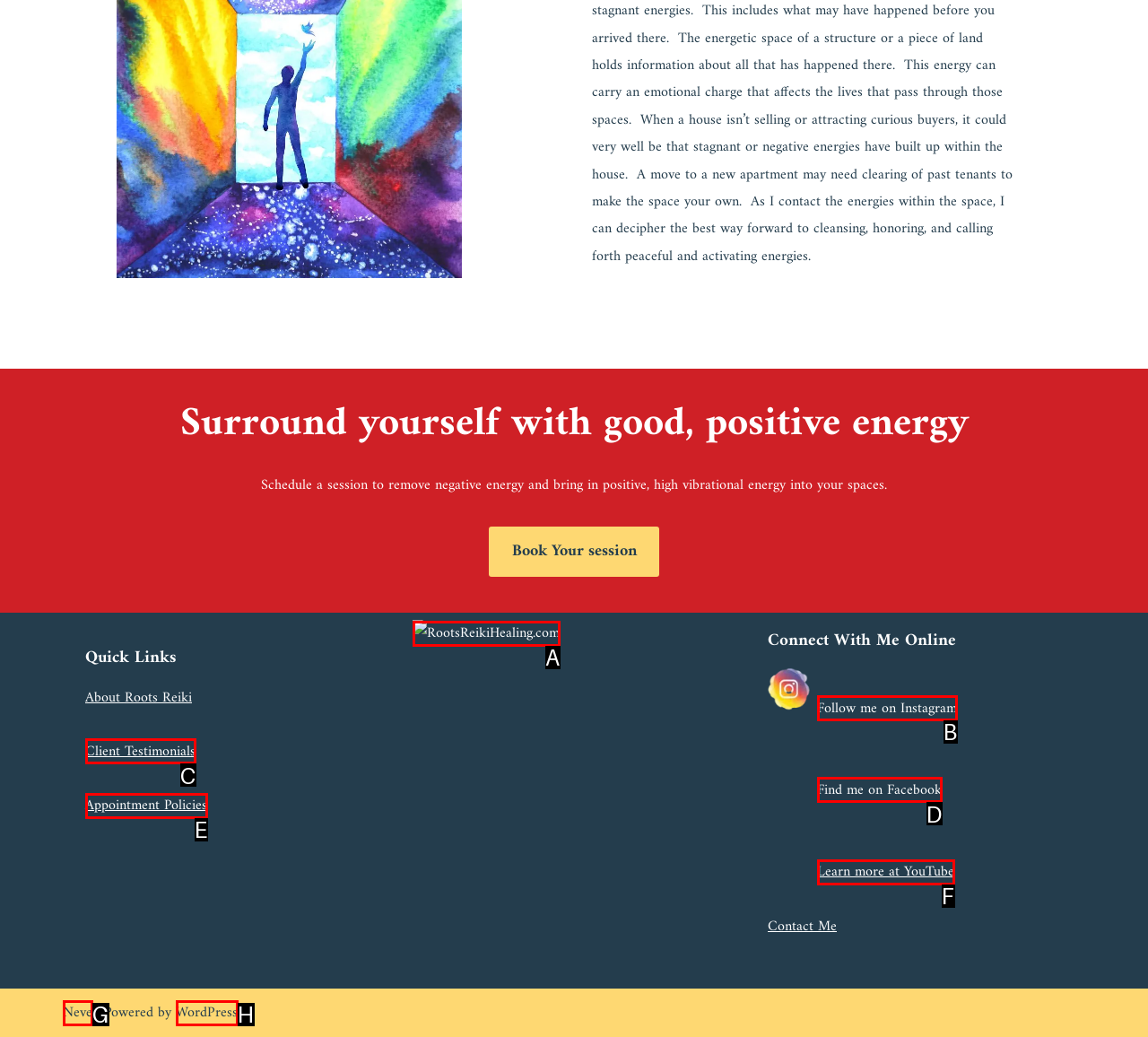Match the HTML element to the description: Neve. Respond with the letter of the correct option directly.

G